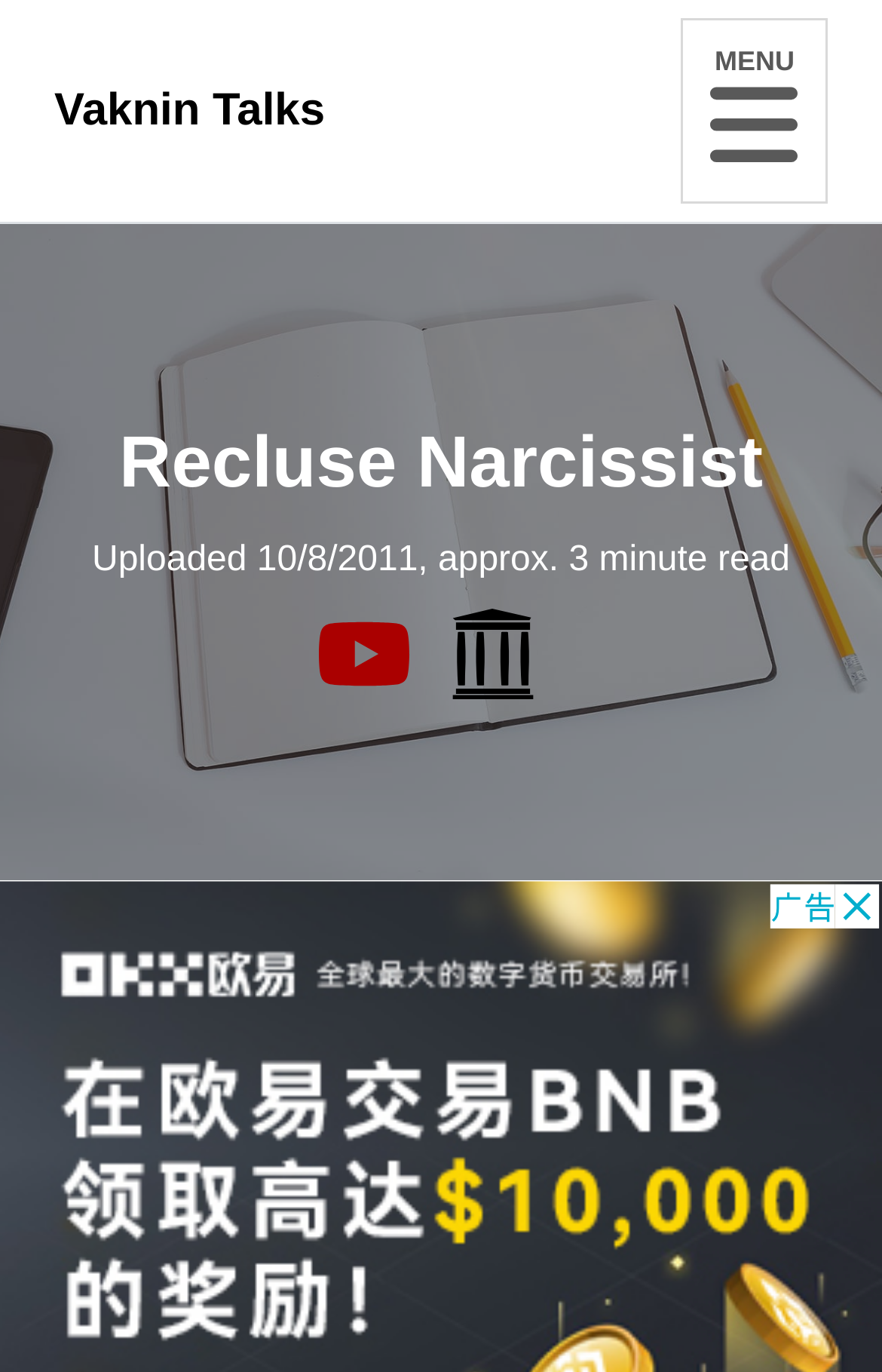Provide the bounding box coordinates of the HTML element described as: "Internet Archive". The bounding box coordinates should be four float numbers between 0 and 1, i.e., [left, top, right, bottom].

[0.507, 0.458, 0.61, 0.494]